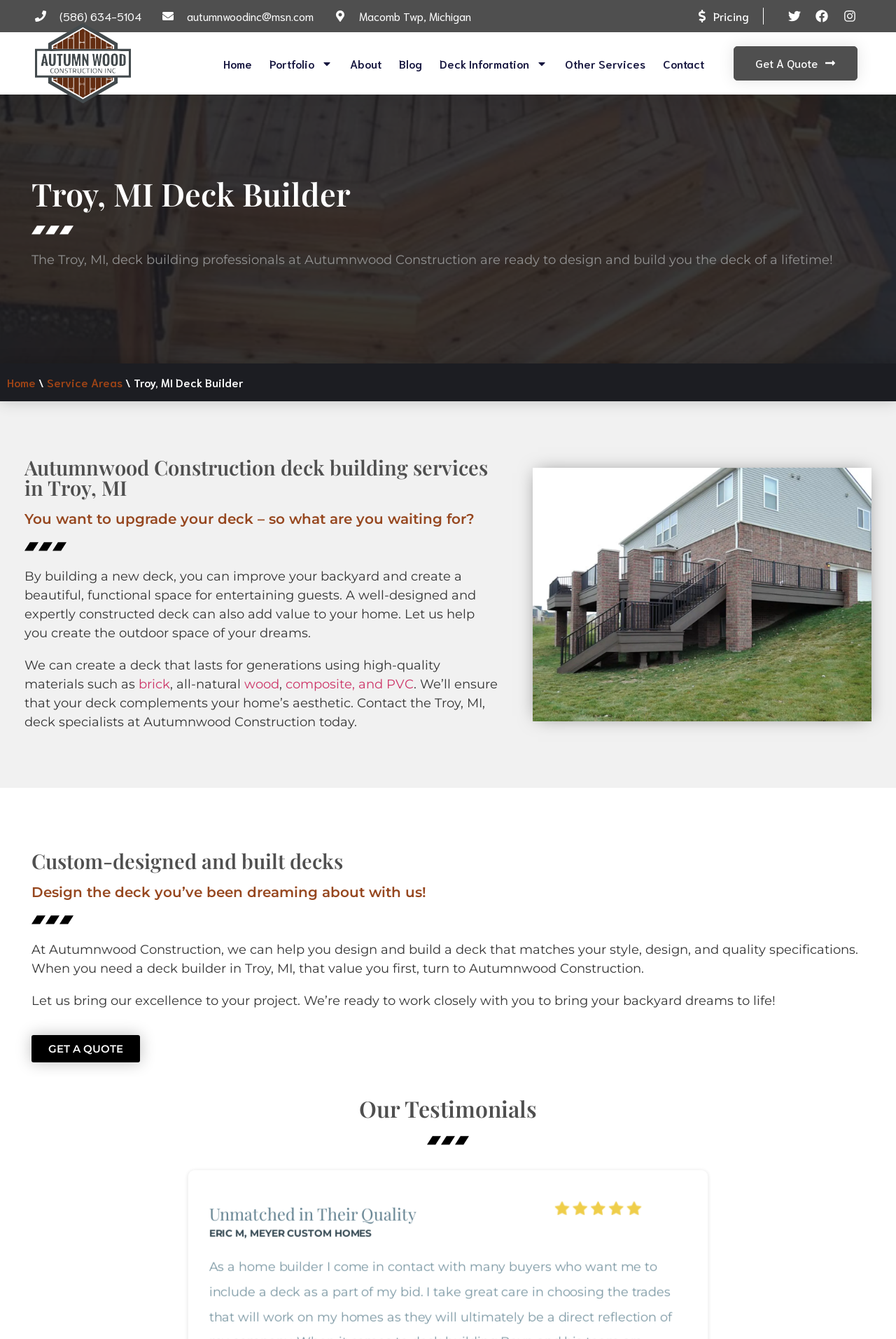Find the coordinates for the bounding box of the element with this description: "composite, and PVC".

[0.319, 0.505, 0.462, 0.517]